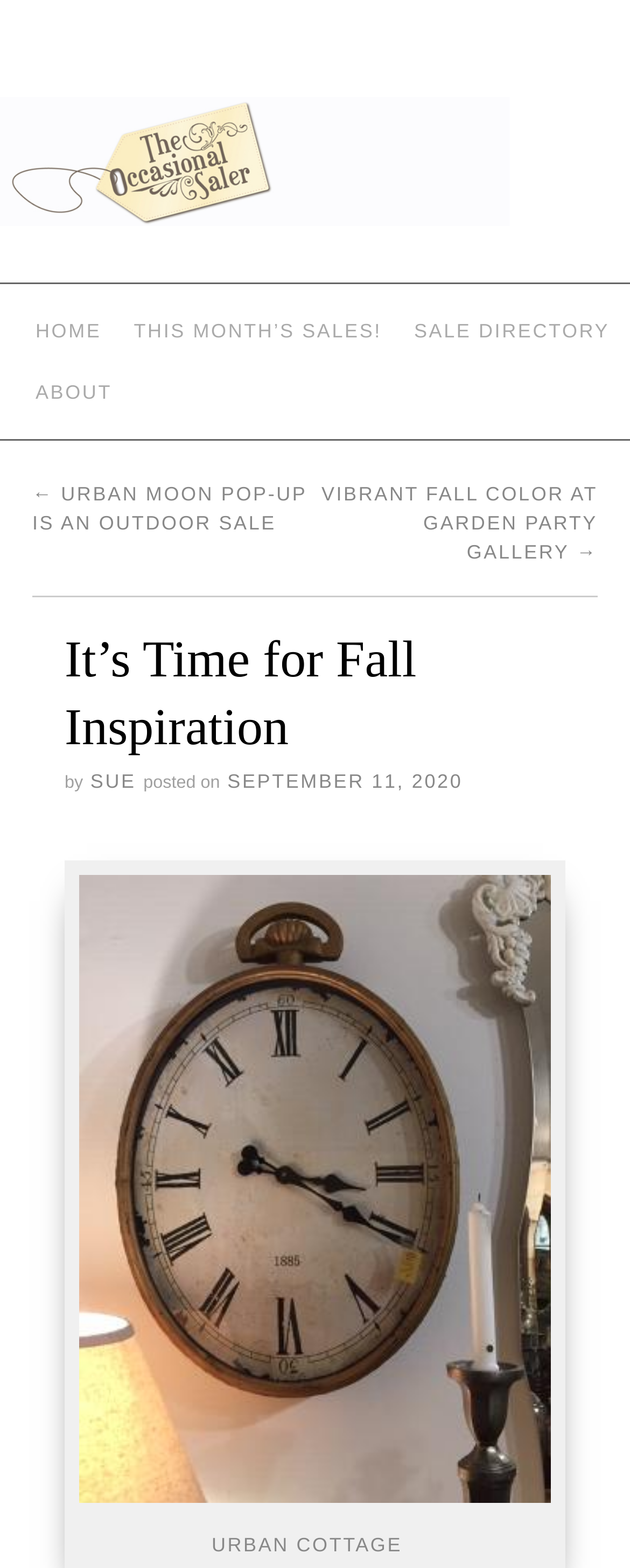Respond with a single word or short phrase to the following question: 
How many links are there in the article header section?

3